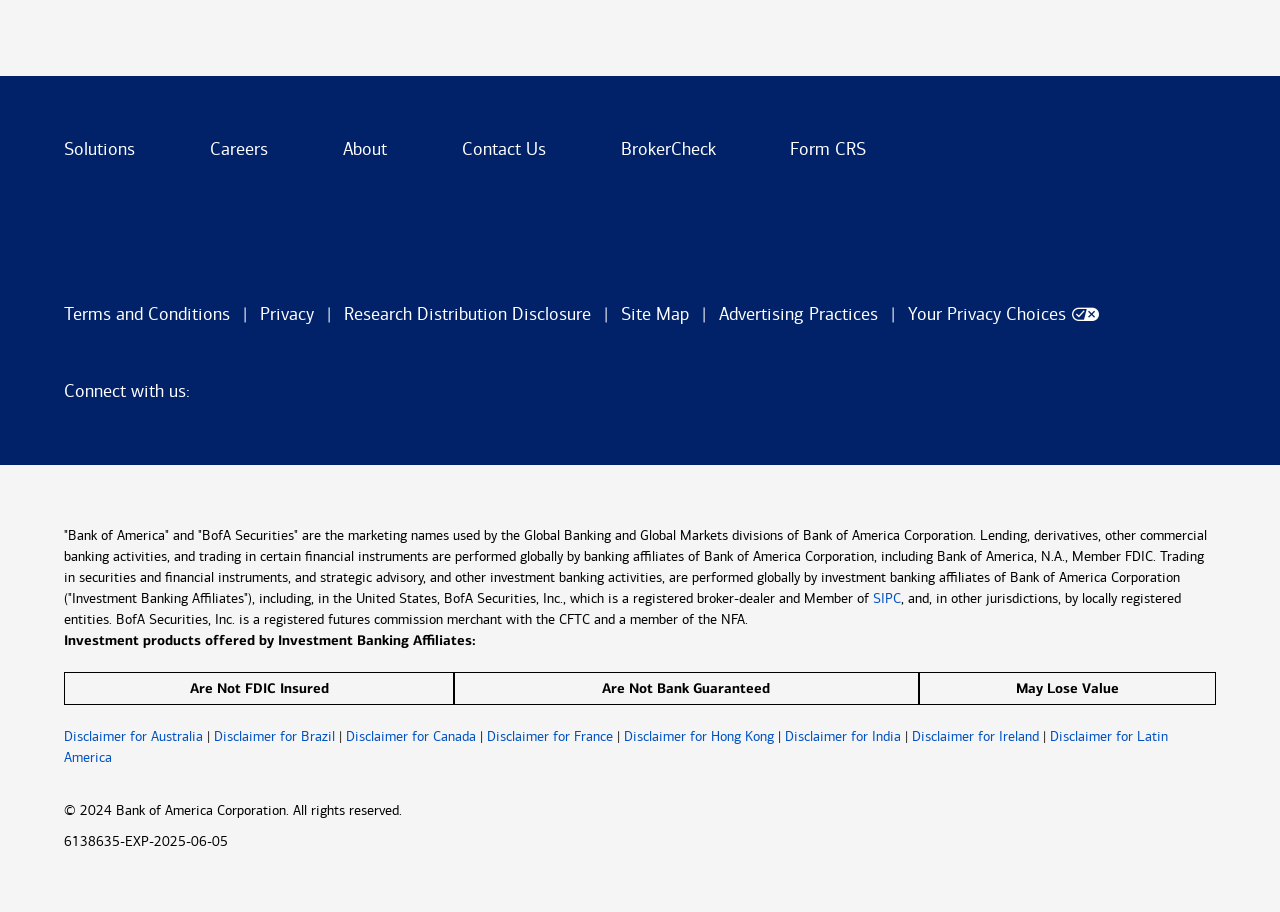Refer to the image and answer the question with as much detail as possible: What is the name of the registered broker-dealer?

The name of the registered broker-dealer can be found in the disclaimer section, where it is stated 'BofA Securities, Inc. is a registered broker-dealer and Member of SIPC.' This indicates that the name of the registered broker-dealer is BofA Securities, Inc.